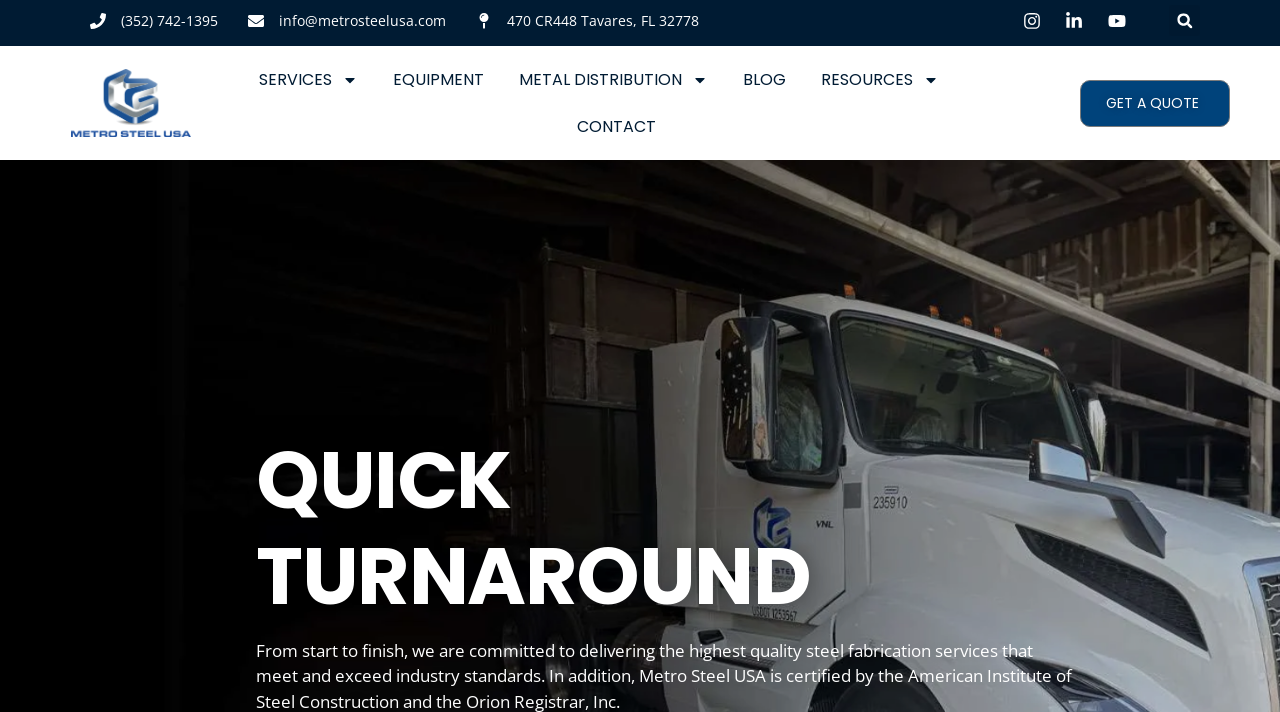Determine the bounding box coordinates of the clickable region to carry out the instruction: "search for something".

[0.909, 0.007, 0.938, 0.051]